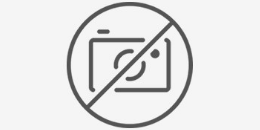Illustrate the image with a detailed and descriptive caption.

The image symbolizes a prohibition on photography, featuring a stylized camera icon enclosed within a circular border and crossed out. This visual alert is commonly used to indicate areas where photography is not allowed, serving as a reminder to respect privacy and regulations. This specific context may be relevant in settings such as museums, galleries, or private property where capturing images is restricted. The image conveys a clear message about the importance of adhering to such rules.